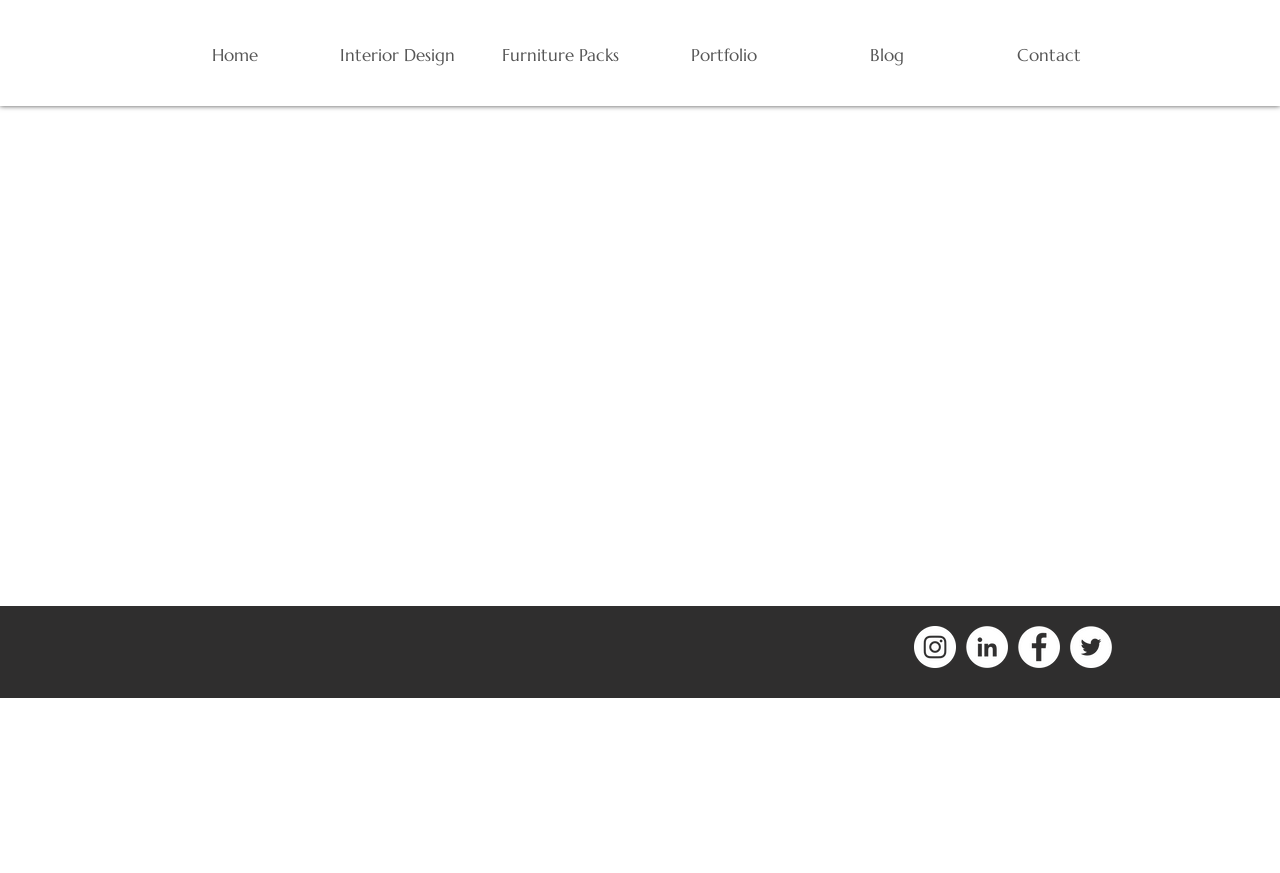Create a detailed narrative of the webpage’s visual and textual elements.

The webpage is about MM Furnishings, specifically showcasing their product, the Standard Rose Hat Box. At the top of the page, there is a navigation bar with 6 links: Home, Interior Design, Furniture Packs, Portfolio, Blog, and Contact. These links are aligned horizontally, taking up most of the top section of the page.

Below the navigation bar, the main content area occupies most of the page, spanning from the top-left to the bottom-right. Within this area, there is a prominent display of the product, the Standard Rose Hat Box, which is arranged in a sophisticated hat box with year-long lasting preserved roses.

At the bottom of the page, there is a social bar with 4 links, likely representing social media platforms. These links are aligned horizontally and are positioned near the bottom-right corner of the page.